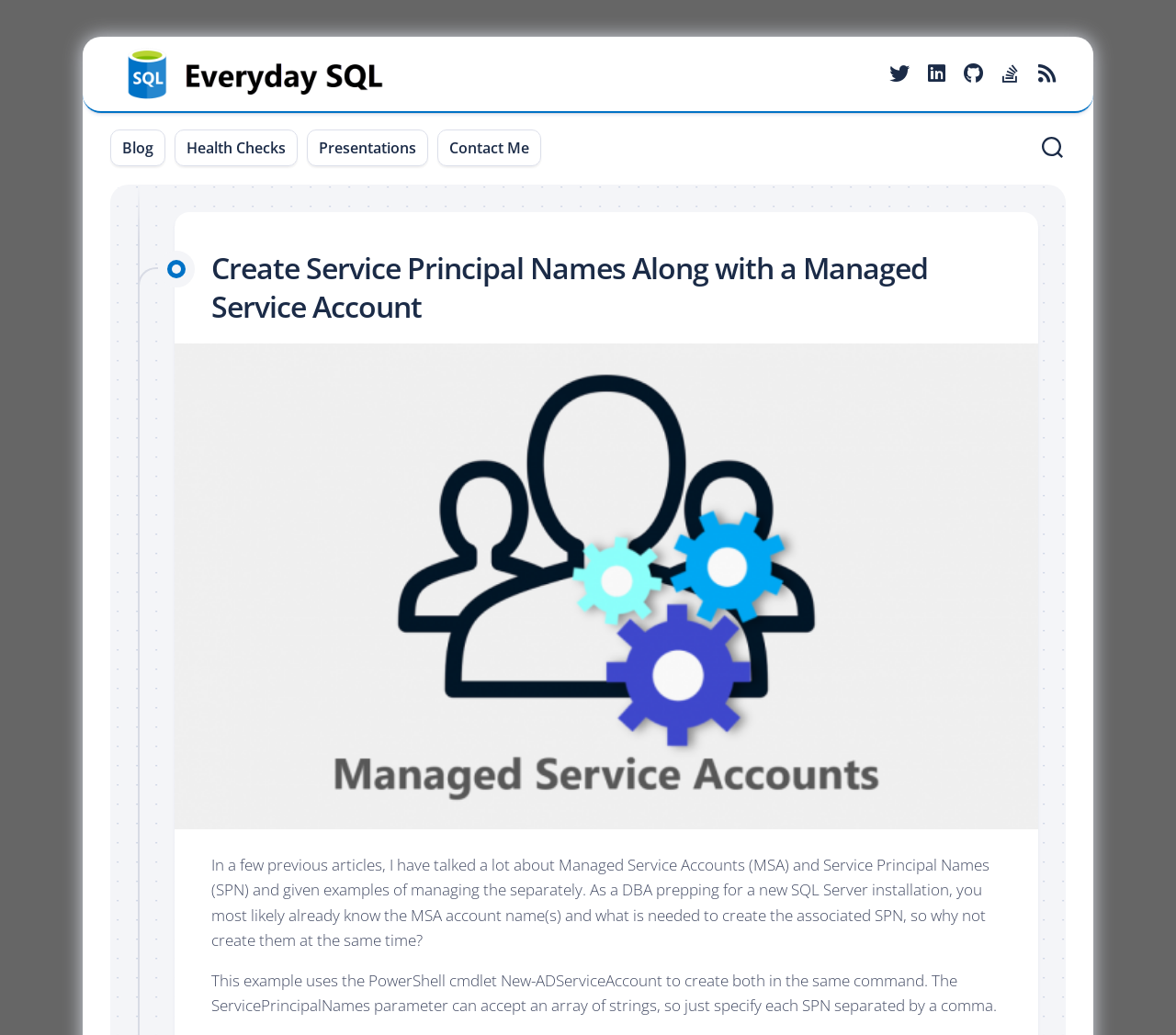Answer the following query with a single word or phrase:
What is the format of the ServicePrincipalNames parameter?

Array of strings